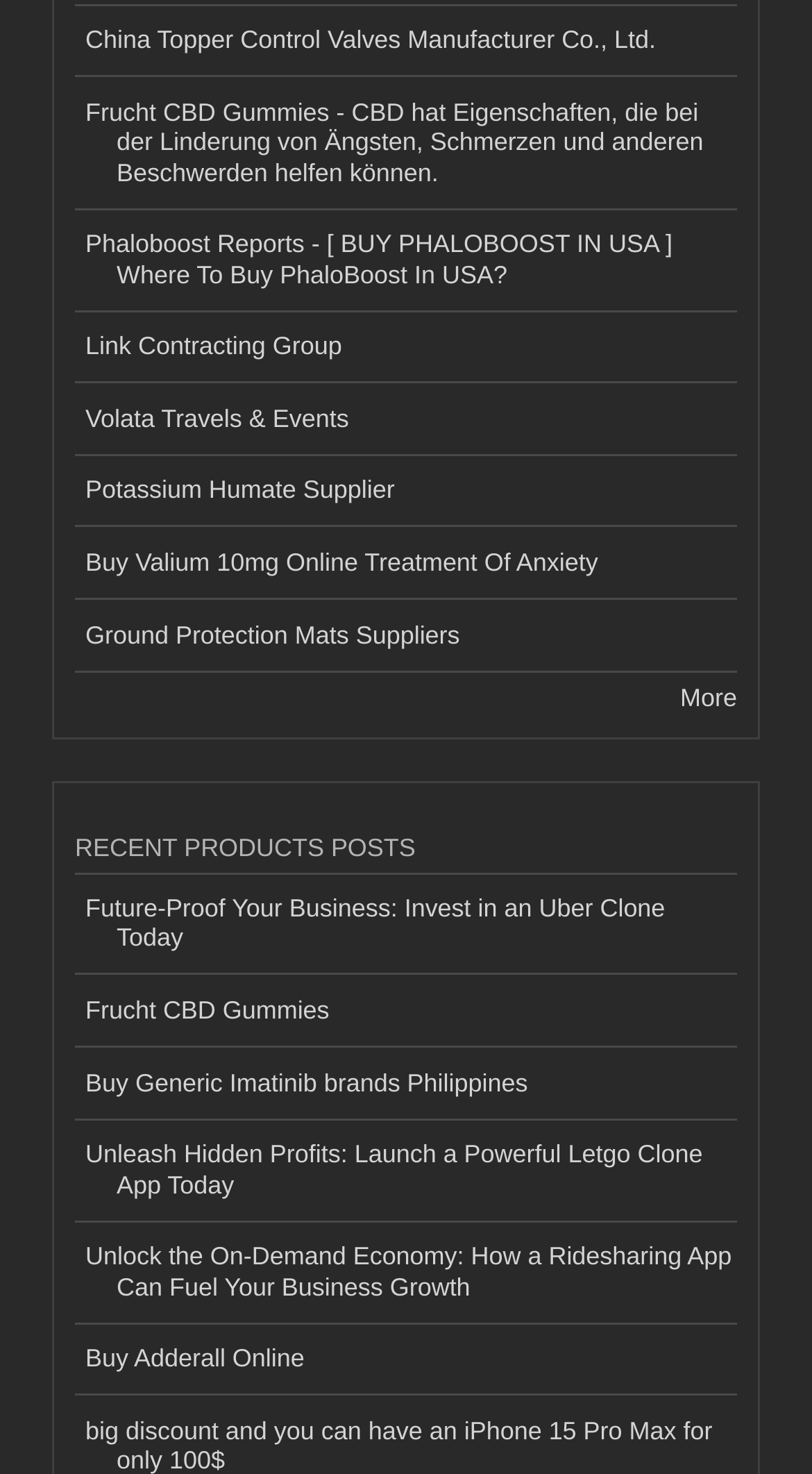Determine the bounding box coordinates of the UI element described below. Use the format (top-left x, top-left y, bottom-right x, bottom-right y) with floating point numbers between 0 and 1: Buy Generic Imatinib brands Philippines

[0.092, 0.711, 0.908, 0.76]